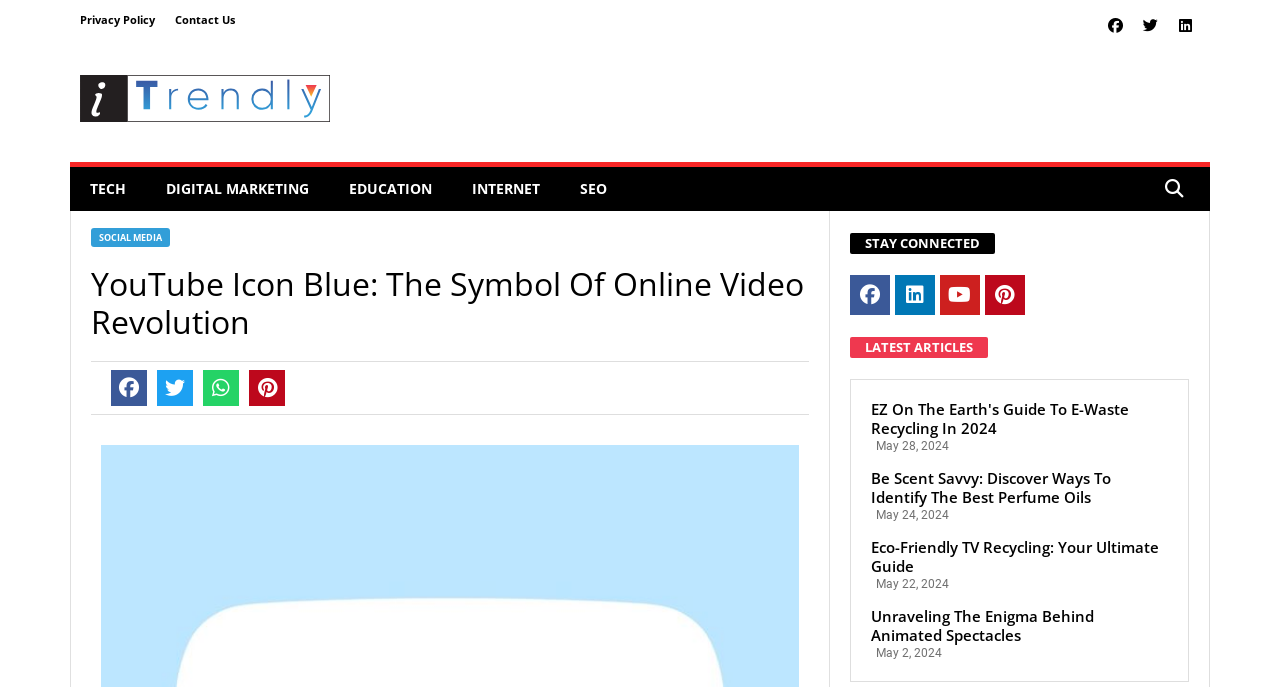Give a short answer using one word or phrase for the question:
What is the color of the YouTube icon?

Blue